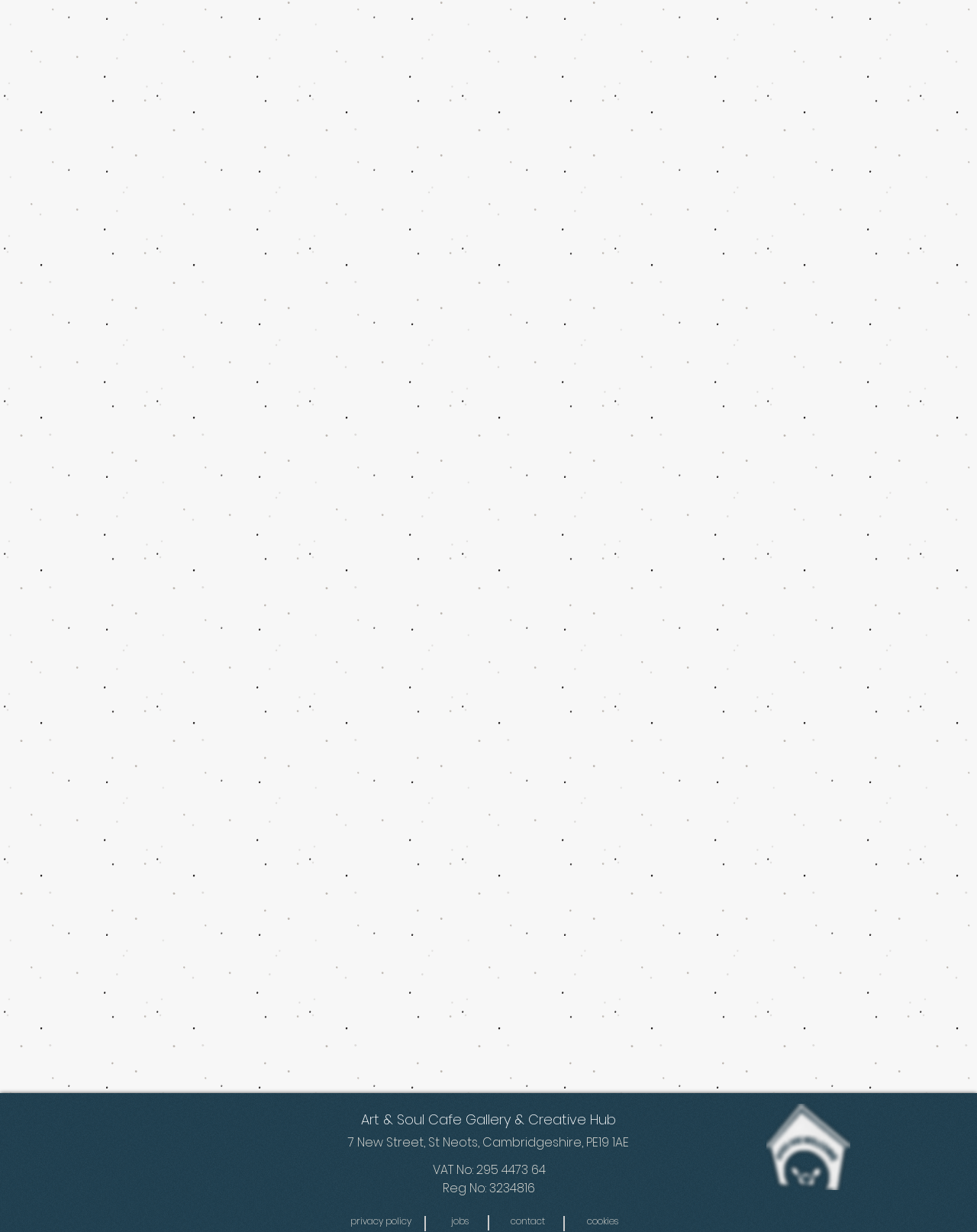Locate the bounding box coordinates of the element that should be clicked to execute the following instruction: "Get directions to the cafe".

[0.26, 0.916, 0.739, 0.939]